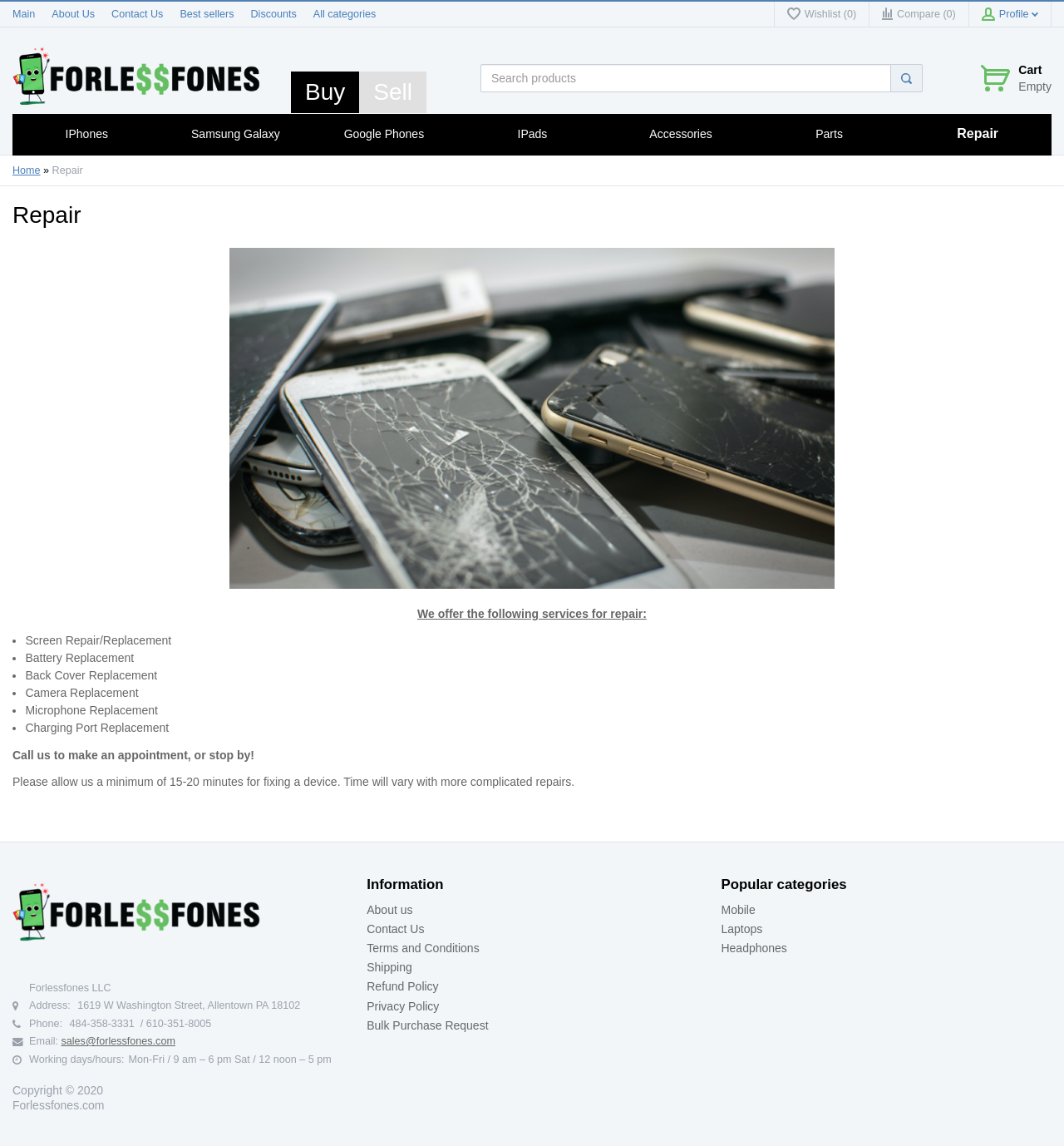Specify the bounding box coordinates of the area that needs to be clicked to achieve the following instruction: "Go to App Store".

None